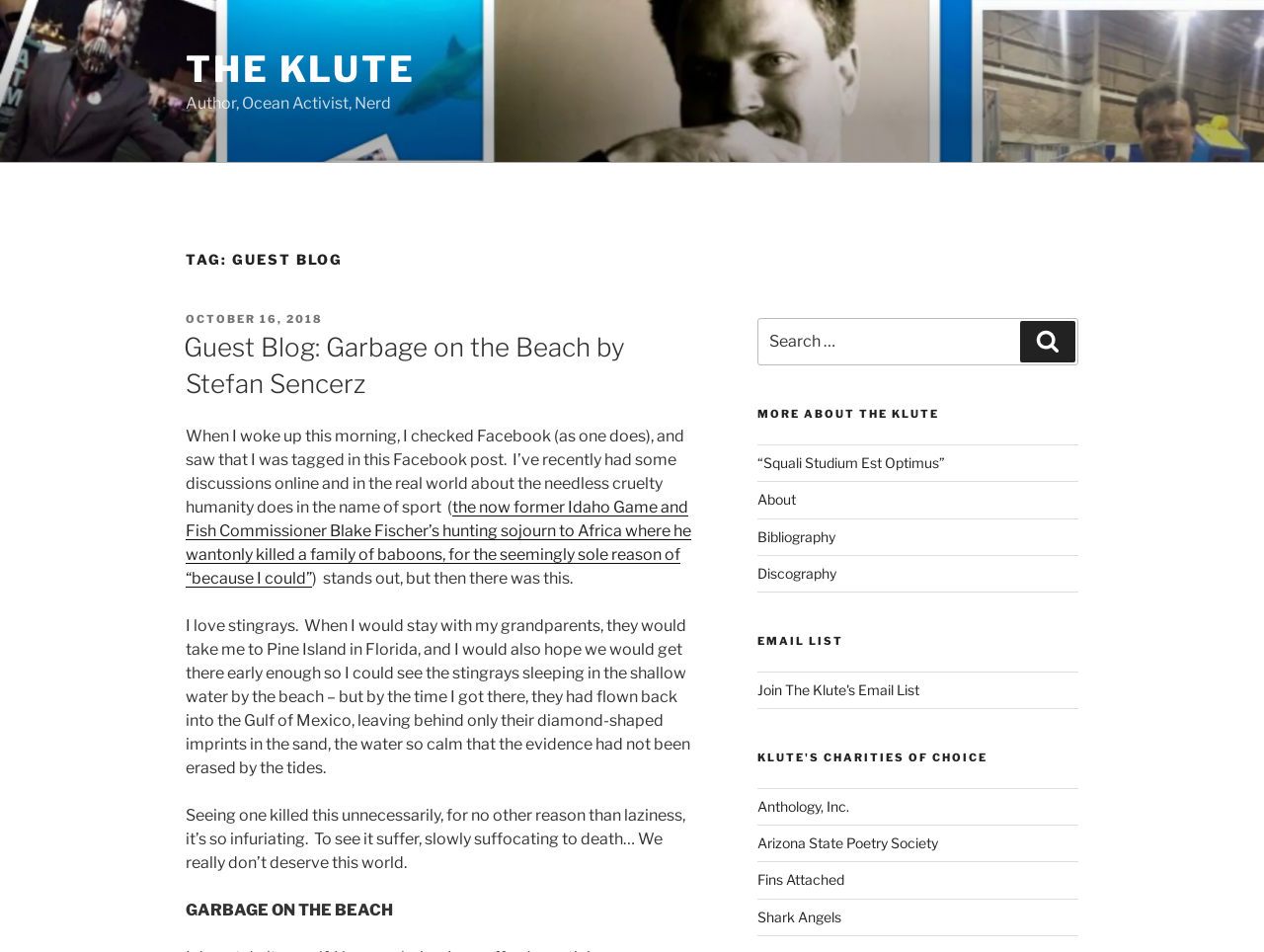Specify the bounding box coordinates of the area to click in order to execute this command: 'Learn more about The Klute'. The coordinates should consist of four float numbers ranging from 0 to 1, and should be formatted as [left, top, right, bottom].

[0.599, 0.477, 0.747, 0.495]